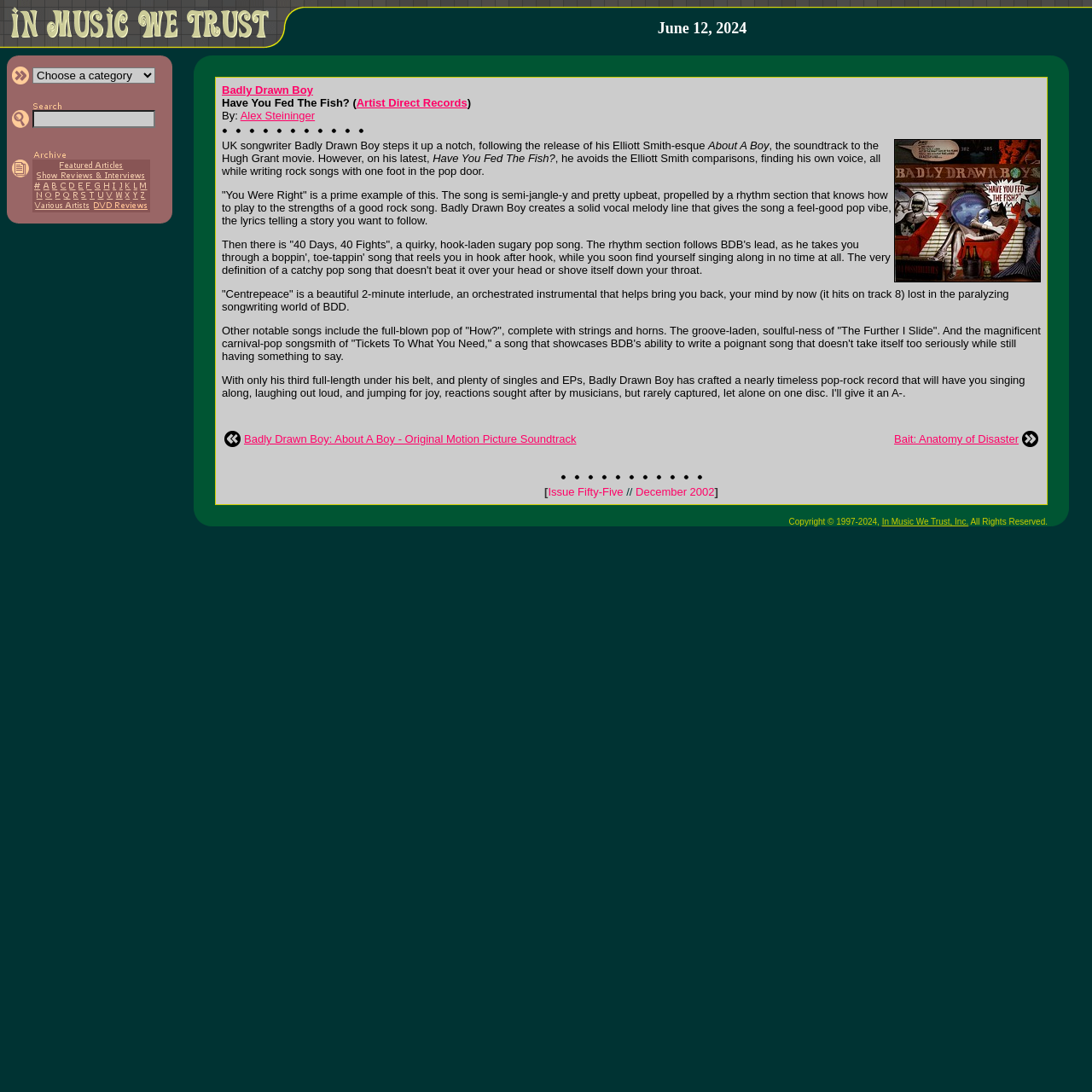Could you determine the bounding box coordinates of the clickable element to complete the instruction: "Click on the link to Article Archives"? Provide the coordinates as four float numbers between 0 and 1, i.e., [left, top, right, bottom].

[0.03, 0.138, 0.061, 0.148]